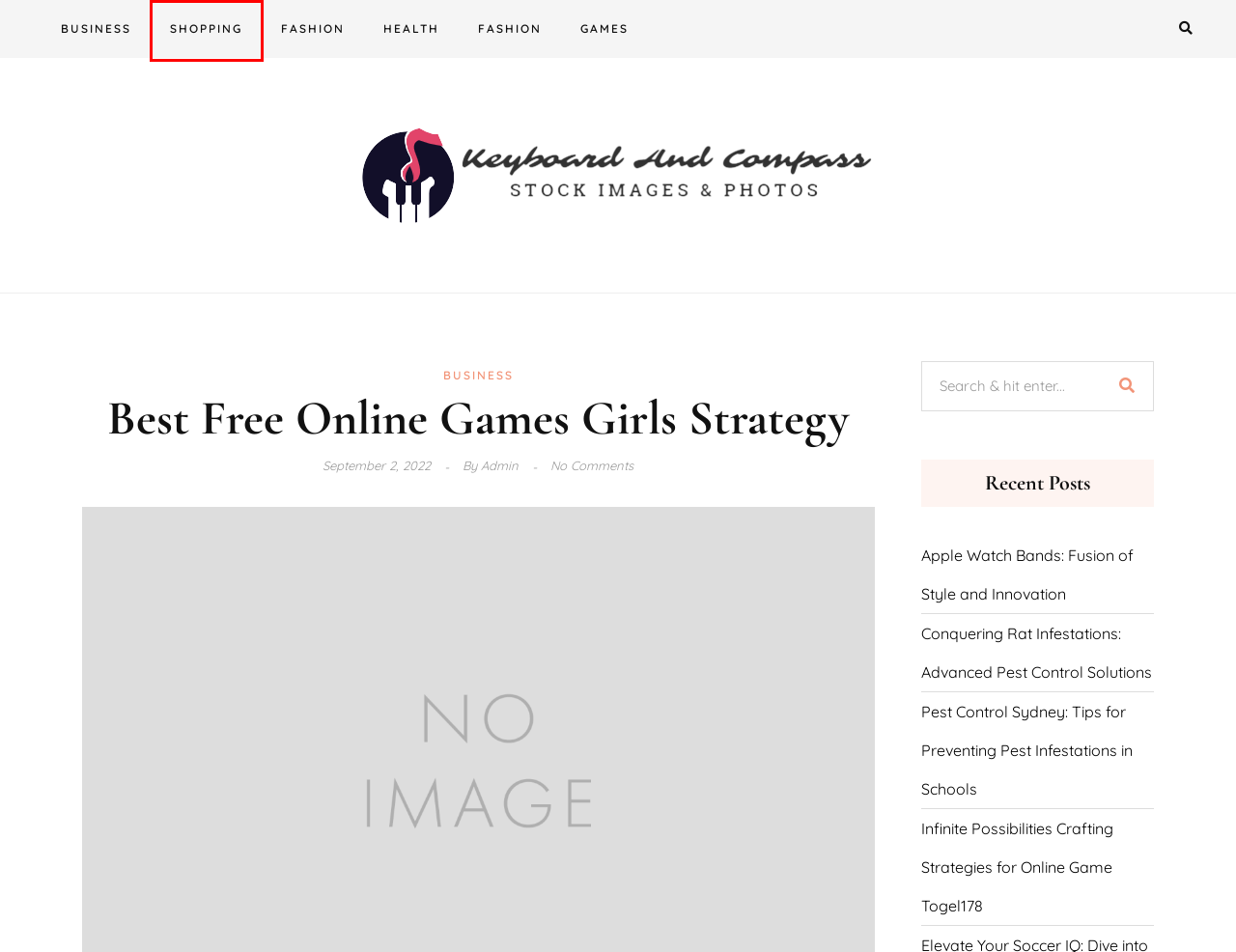You have a screenshot of a webpage with a red rectangle bounding box around a UI element. Choose the best description that matches the new page after clicking the element within the bounding box. The candidate descriptions are:
A. Apple Watch Bands: Fusion of Style and Innovation – Keyboard And Compass
B. Infinite Possibilities Crafting Strategies for Online Game Togel178 – Keyboard And Compass
C. Business – Keyboard And Compass
D. Shopping – Keyboard And Compass
E. Games – Keyboard And Compass
F. Fashion – Keyboard And Compass
G. Health – Keyboard And Compass
H. Keyboard And Compass – Stock Images & Photos

D